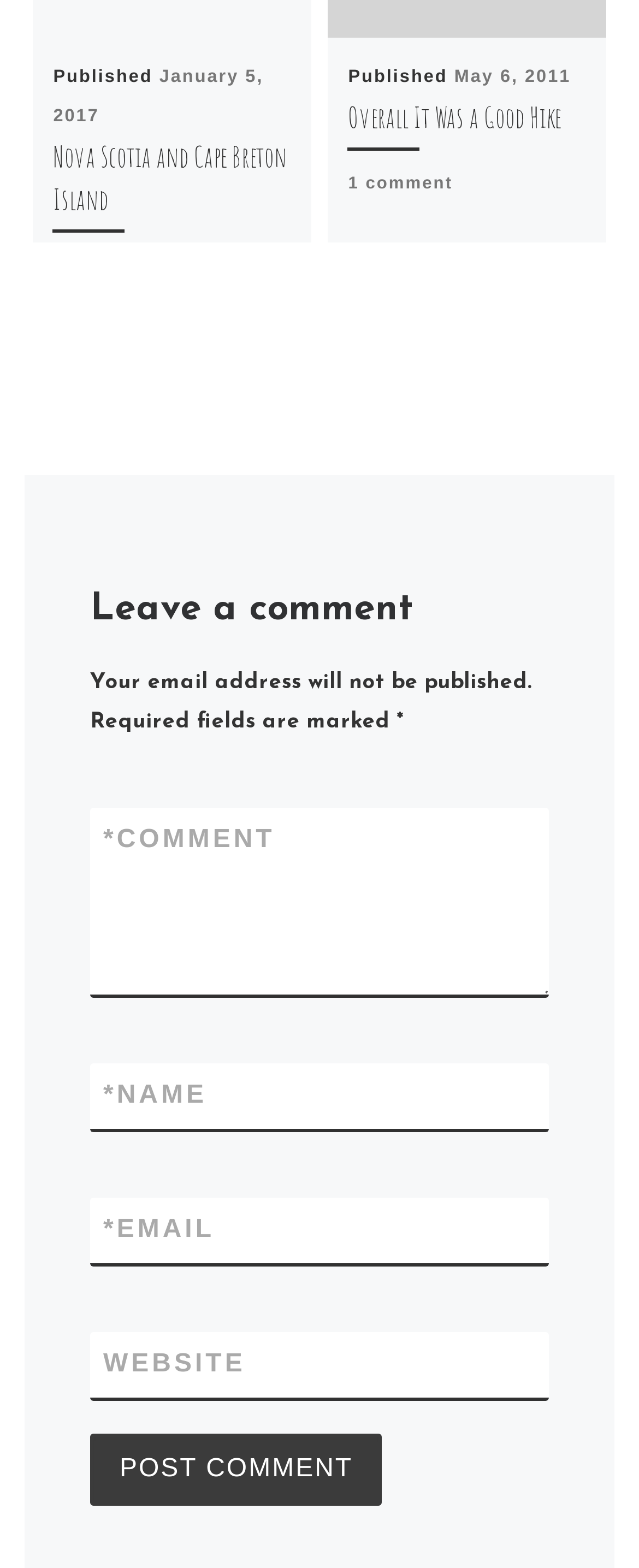Show the bounding box coordinates for the element that needs to be clicked to execute the following instruction: "Enter your name in the 'NAME' field". Provide the coordinates in the form of four float numbers between 0 and 1, i.e., [left, top, right, bottom].

[0.141, 0.678, 0.859, 0.722]